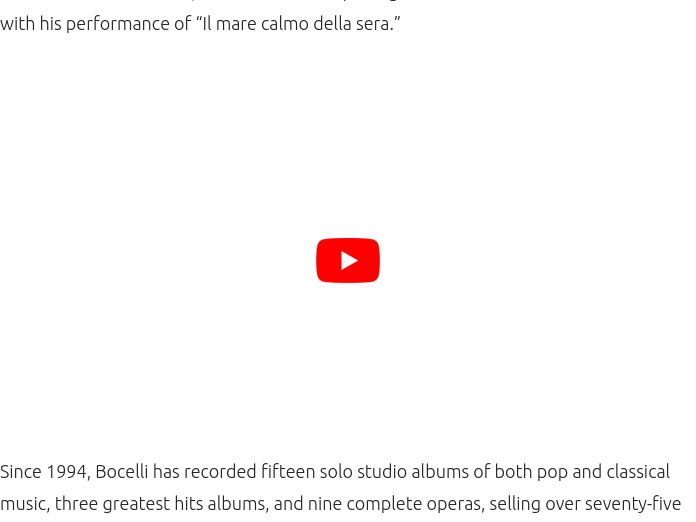How many solo studio albums has Andrea Bocelli compiled?
Please respond to the question with a detailed and well-explained answer.

According to the caption, since the Sanremo Music Festival, Bocelli has compiled an impressive discography, including fifteen solo studio albums of both pop and classical music, further establishing himself as a leading figure in the world of music.